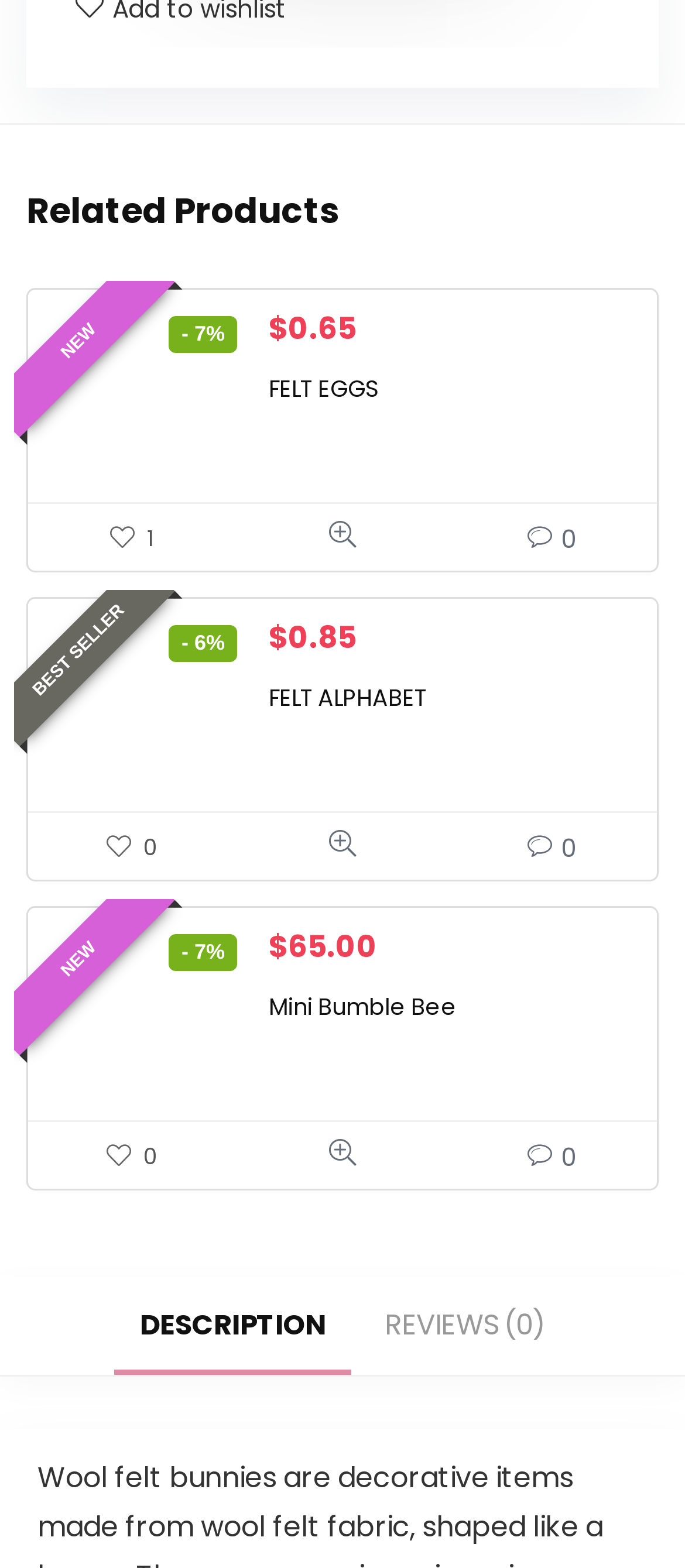Identify and provide the bounding box for the element described by: "College application essay heading".

None